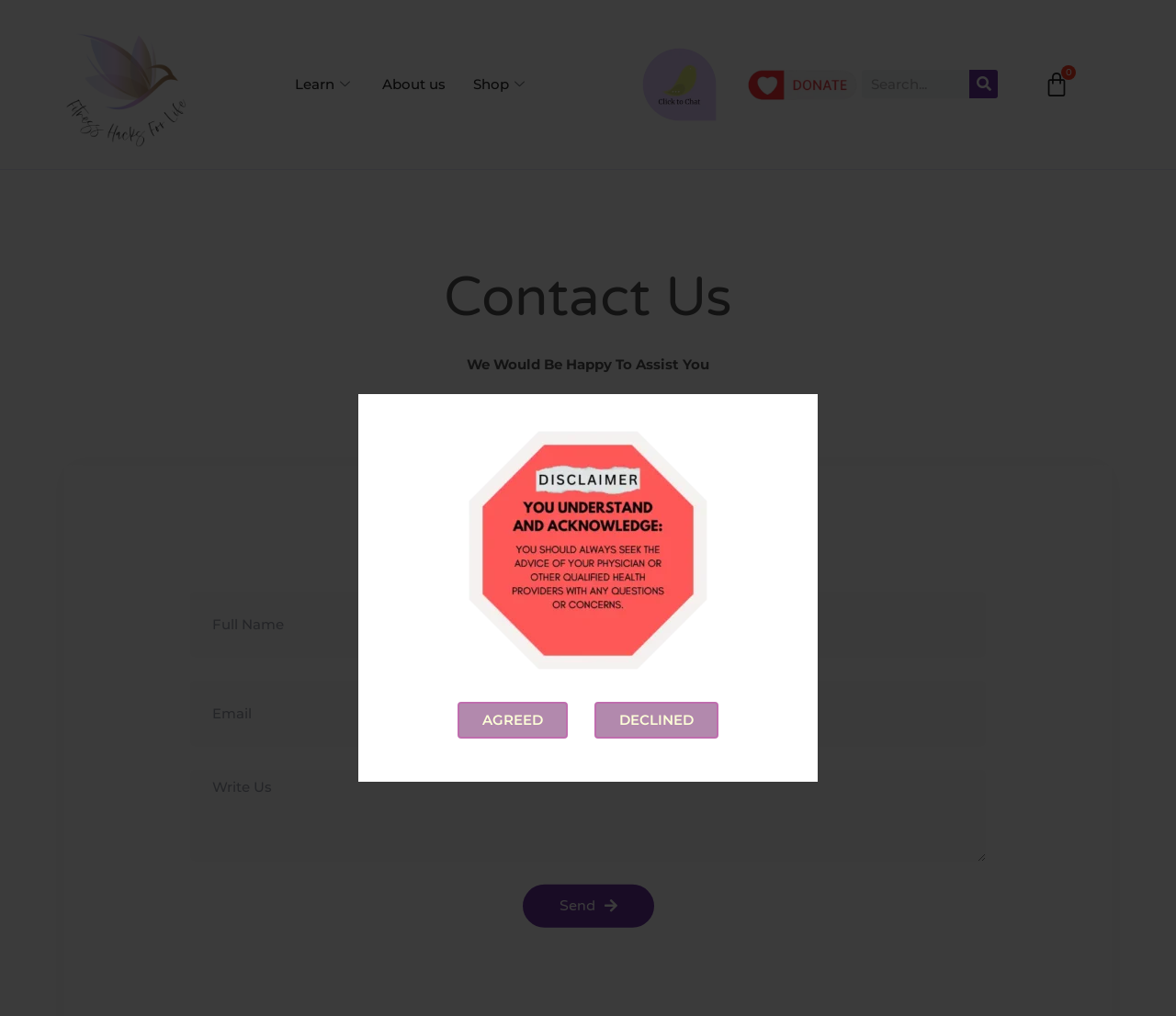Provide a thorough description of the webpage's content and layout.

This webpage is a contact page for "Fitness Hacks For Life". At the top left, there is a logo image and a link to the website's homepage. Below the logo, there are three navigation links: "Learn", "About us", and "Shop". 

To the right of the navigation links, there is a large image with the website's name and a link to the contact page. Below this image, there is a heading that reads "Contact Us" and a subheading that says "We Would Be Happy To Assist You". 

The main content of the page is a contact form, which is located below the heading. The form has three input fields: "Full Name", "Email", and "Write Us". The "Email" field is required. Below the input fields, there is a "Send" button. 

At the top right, there is a search bar with a search button. Next to the search bar, there is a link to the cart with a count of zero items. 

At the bottom of the page, there is a footer section with an image and a link to the footer.